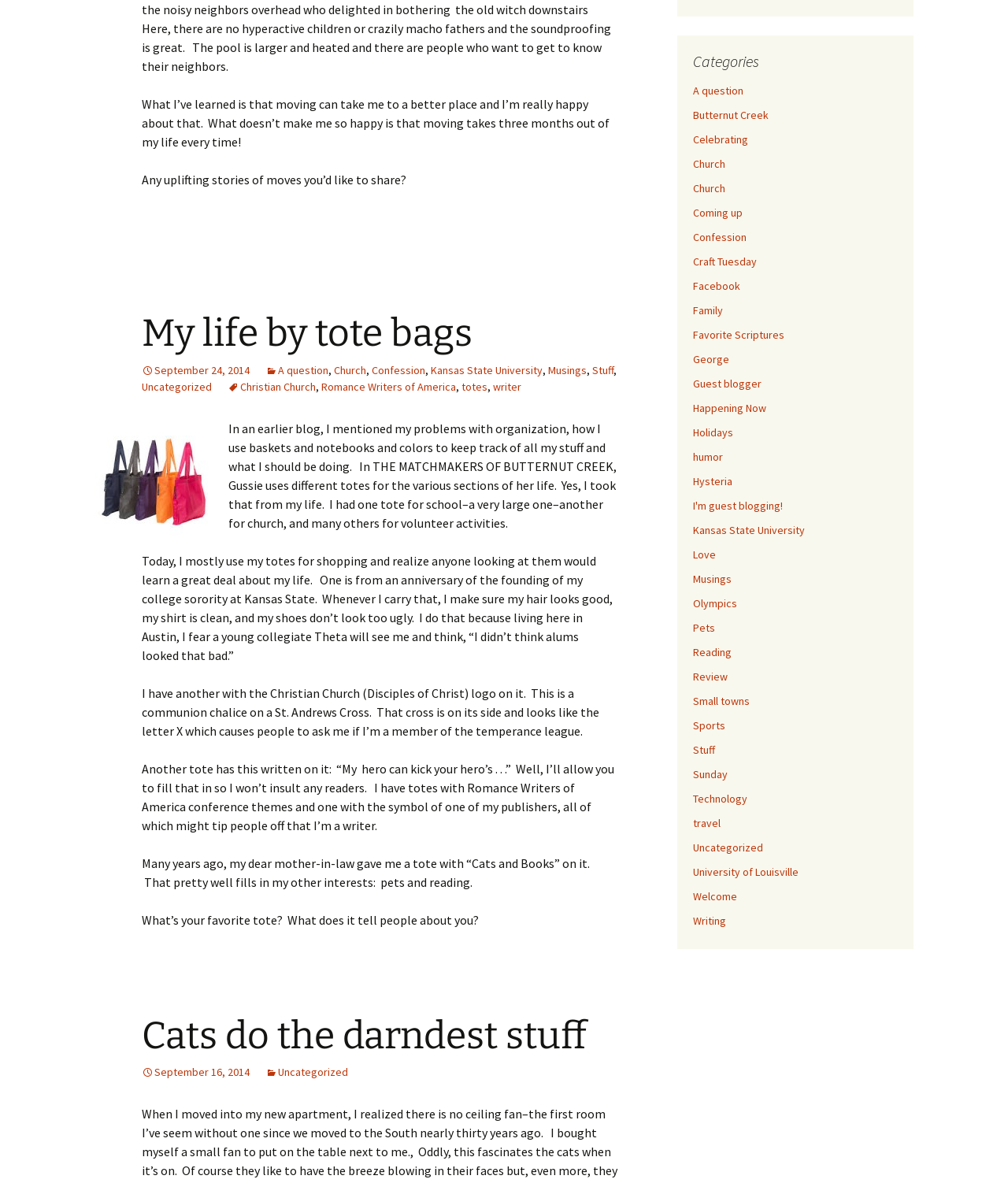Locate the bounding box coordinates of the element that should be clicked to fulfill the instruction: "Click the link to learn about 'Kansas State University'".

[0.427, 0.307, 0.538, 0.319]